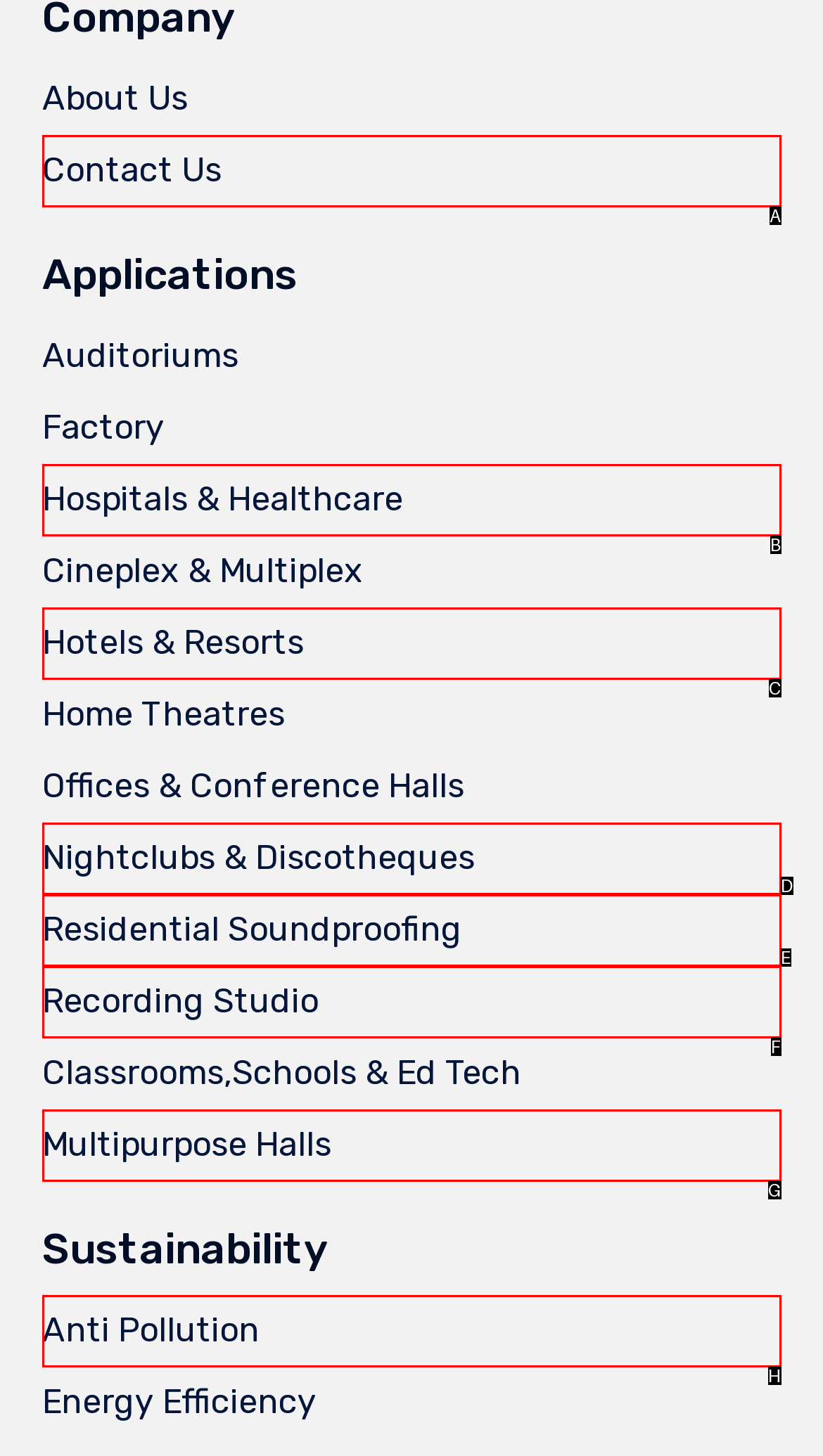Which HTML element matches the description: Hotels & Resorts the best? Answer directly with the letter of the chosen option.

C